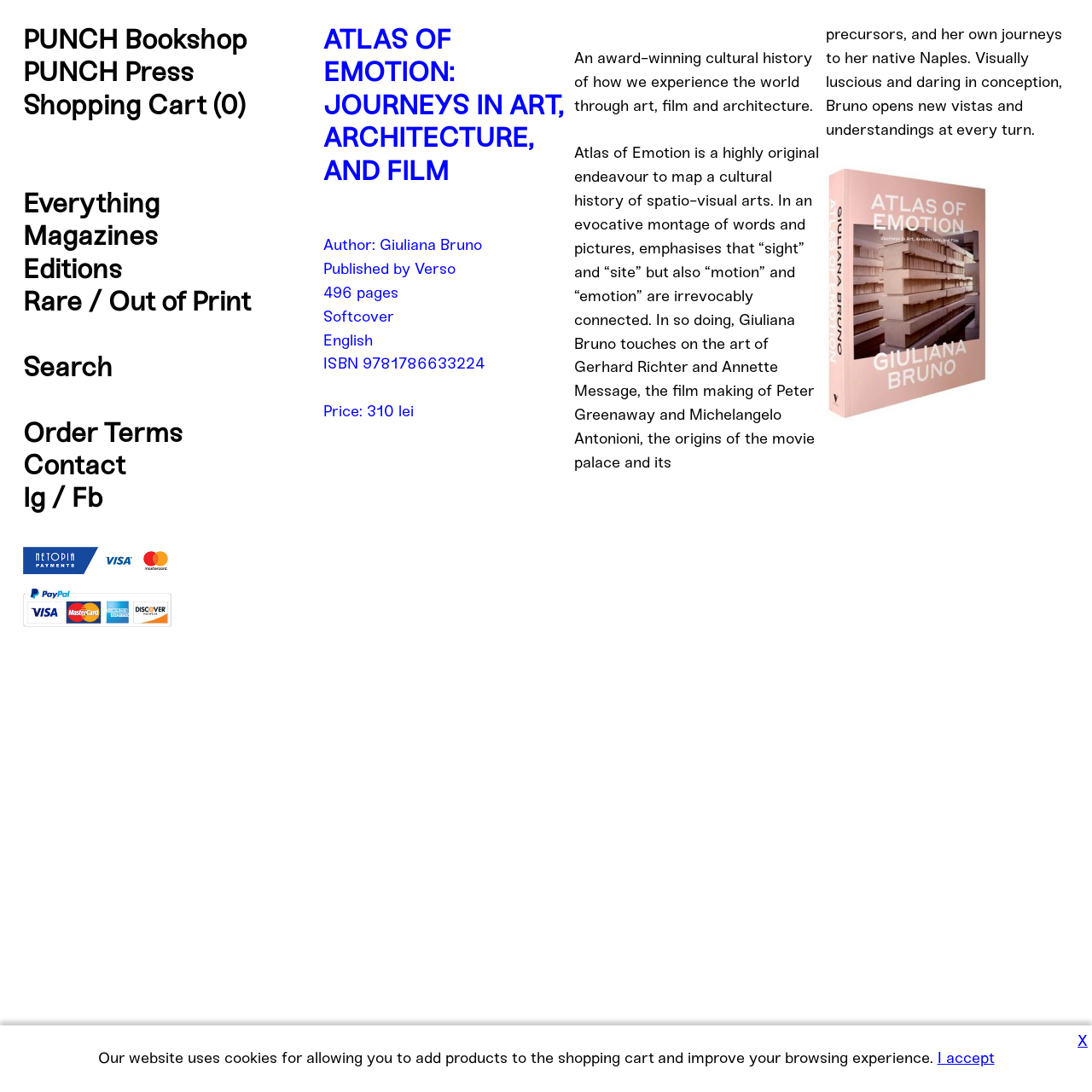Locate the bounding box coordinates of the element you need to click to accomplish the task described by this instruction: "Search for products".

[0.021, 0.321, 0.103, 0.351]